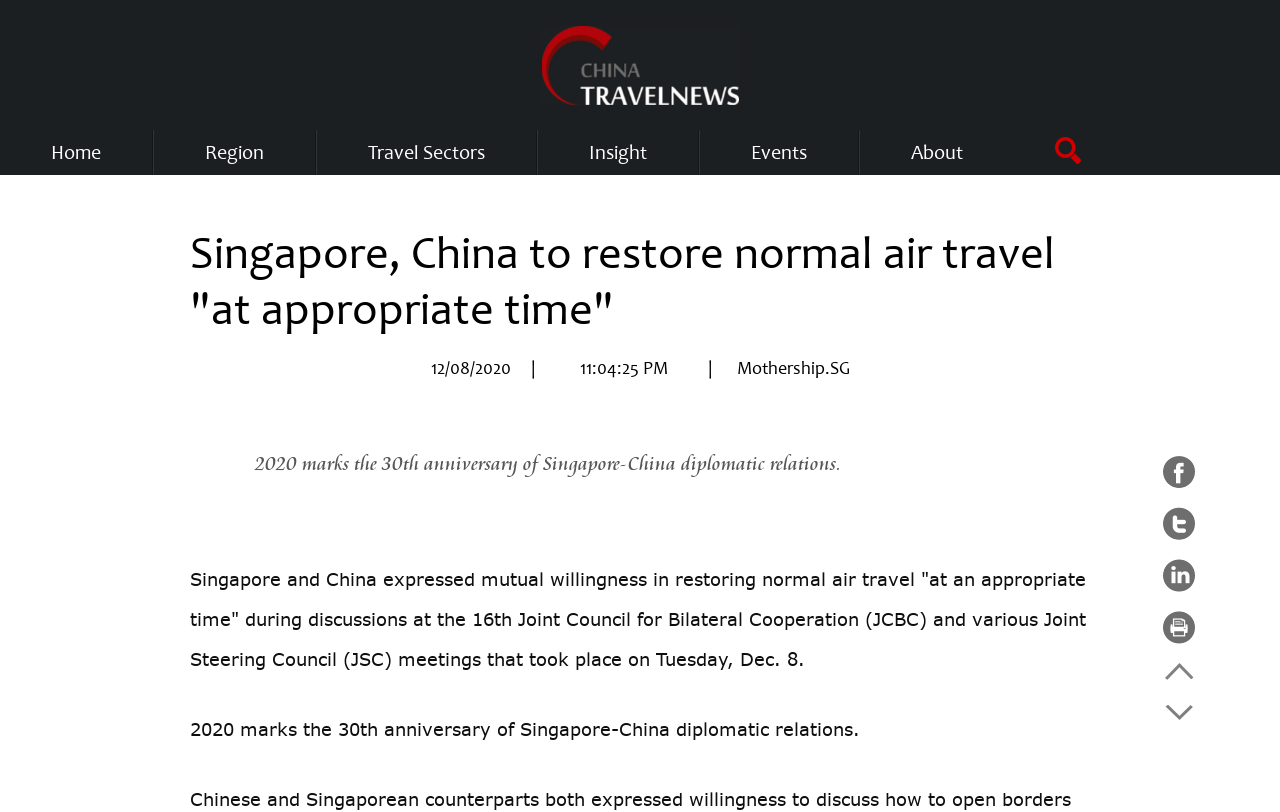Identify the headline of the webpage and generate its text content.

Singapore, China to restore normal air travel "at appropriate time"